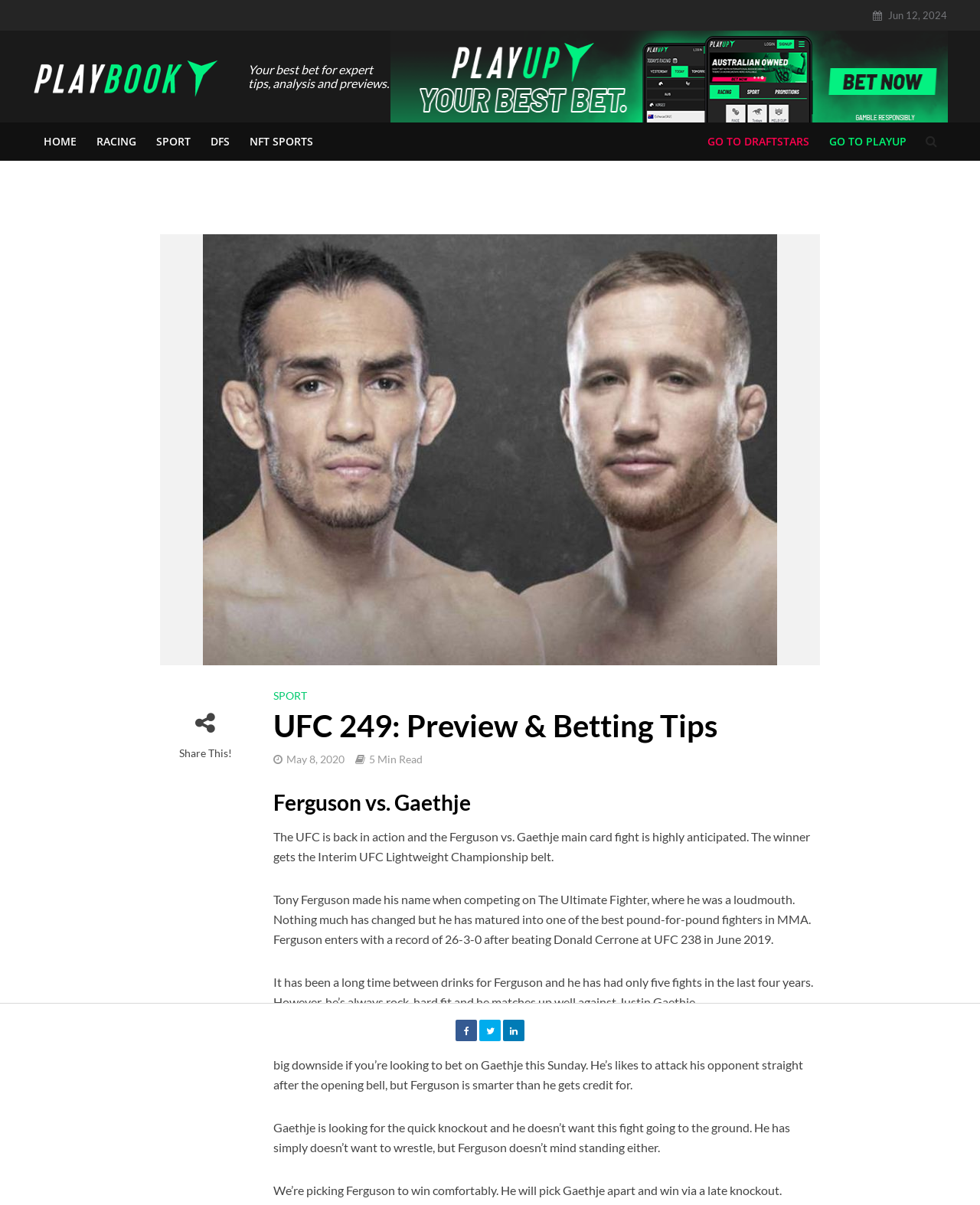Determine the main headline from the webpage and extract its text.

UFC 249: Preview & Betting Tips